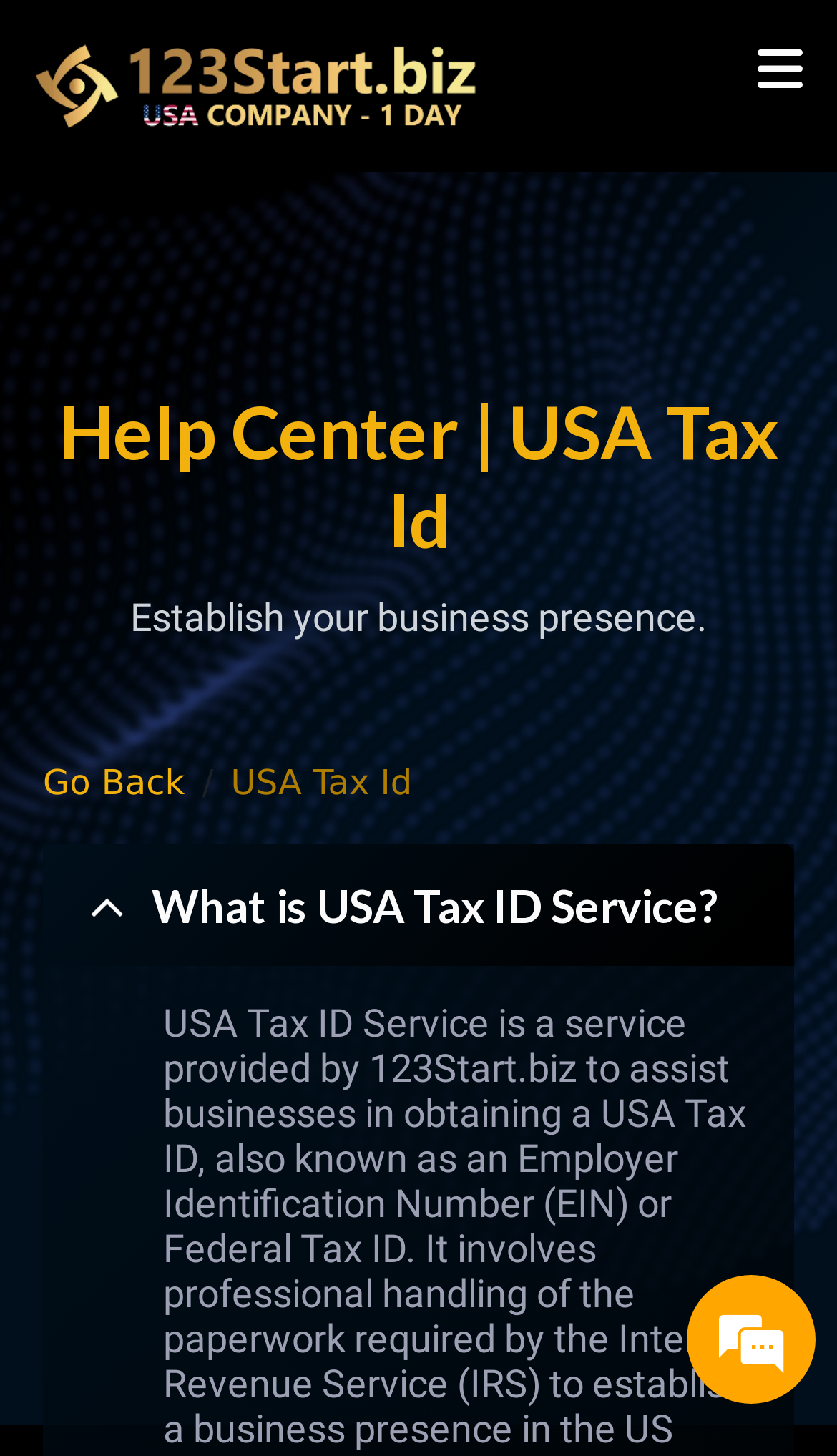Is the 'What is USA Tax ID Service?' section expanded by default?
Provide a thorough and detailed answer to the question.

The button 'What is USA Tax ID Service?' has an attribute 'expanded: True', which suggests that this section is expanded by default, providing more information to the user about the USA Tax ID Service.